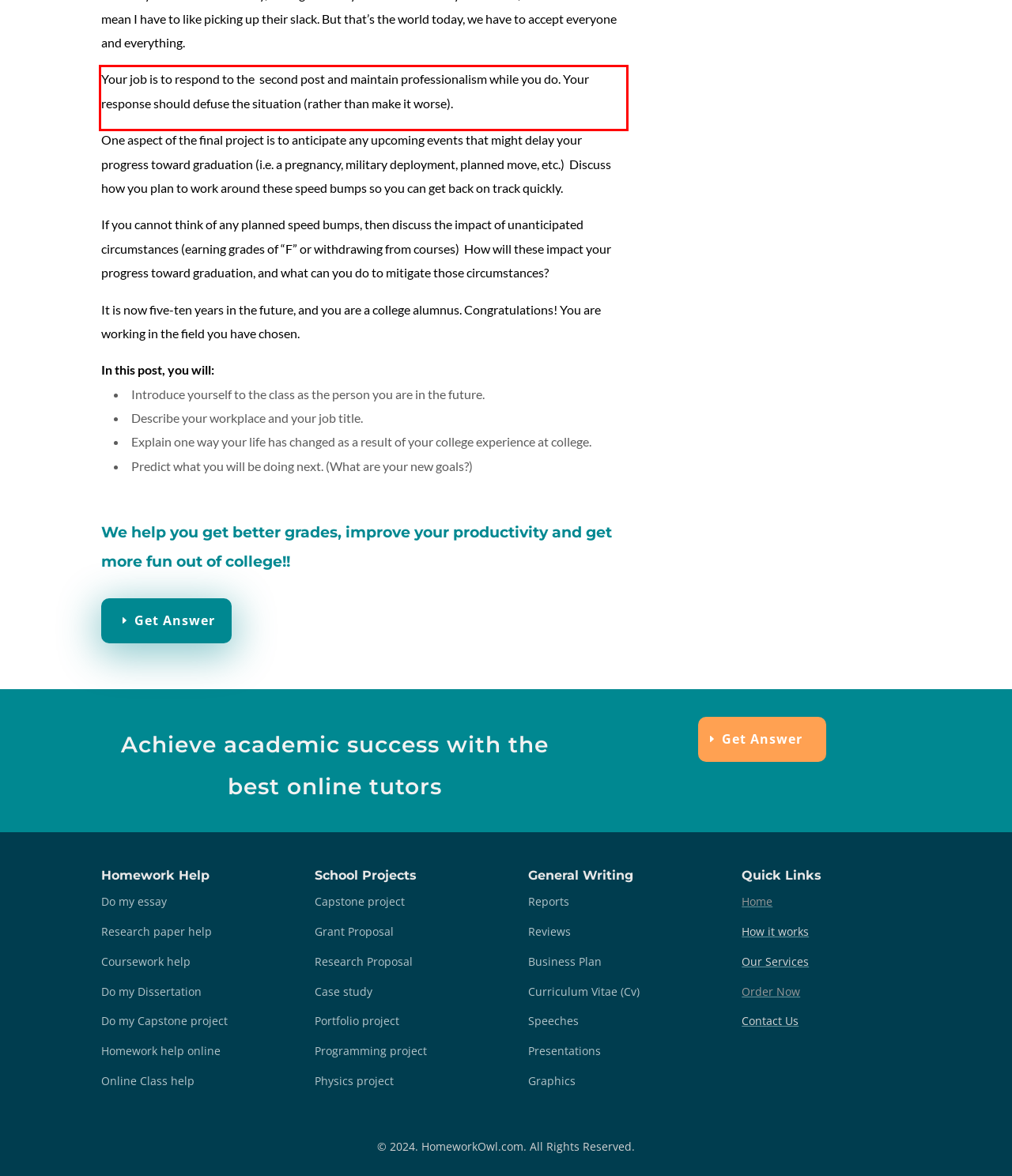You have a screenshot of a webpage, and there is a red bounding box around a UI element. Utilize OCR to extract the text within this red bounding box.

Your job is to respond to the second post and maintain professionalism while you do. Your response should defuse the situation (rather than make it worse).